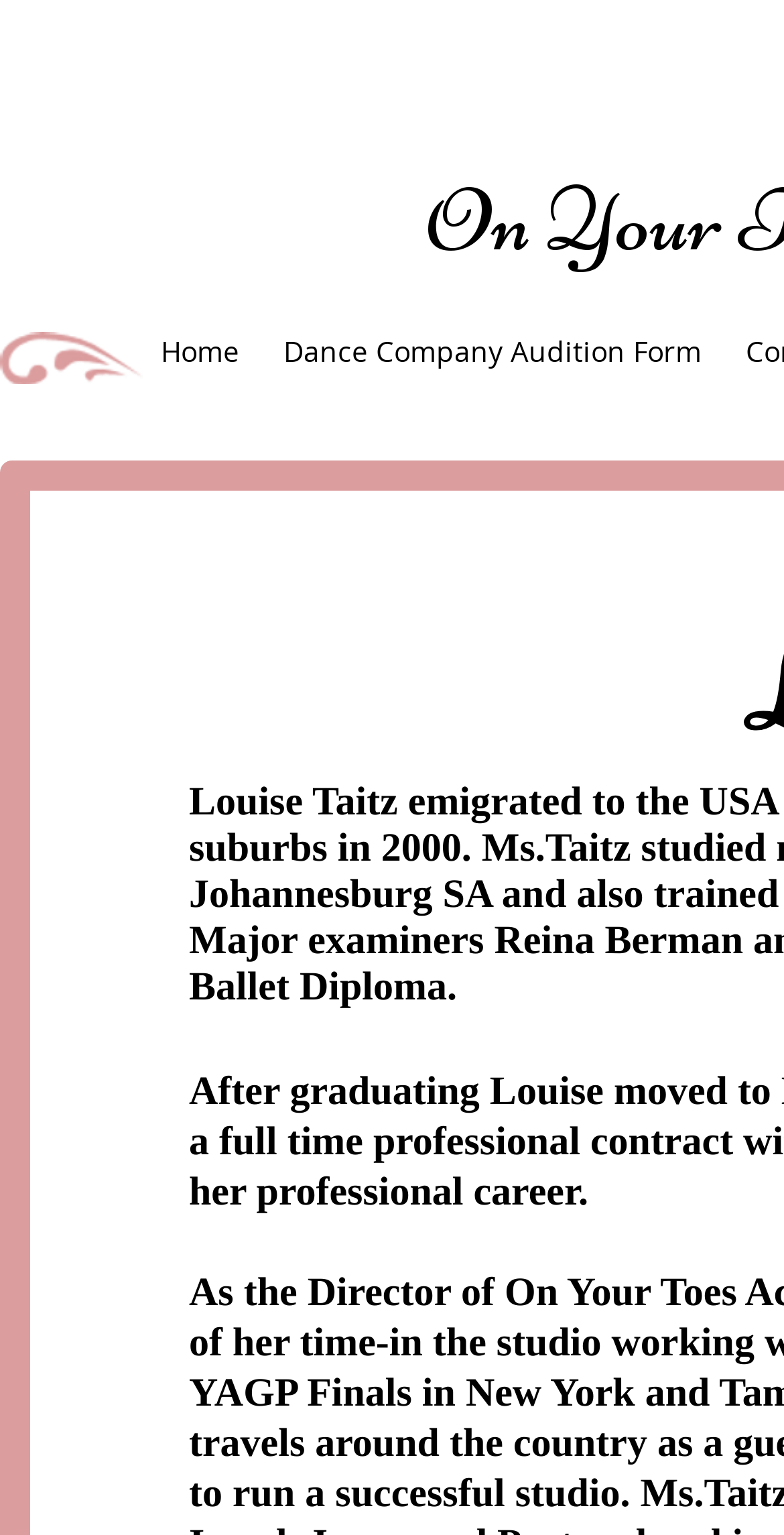Locate the bounding box coordinates of the UI element described by: "Home". Provide the coordinates as four float numbers between 0 and 1, formatted as [left, top, right, bottom].

[0.177, 0.208, 0.333, 0.25]